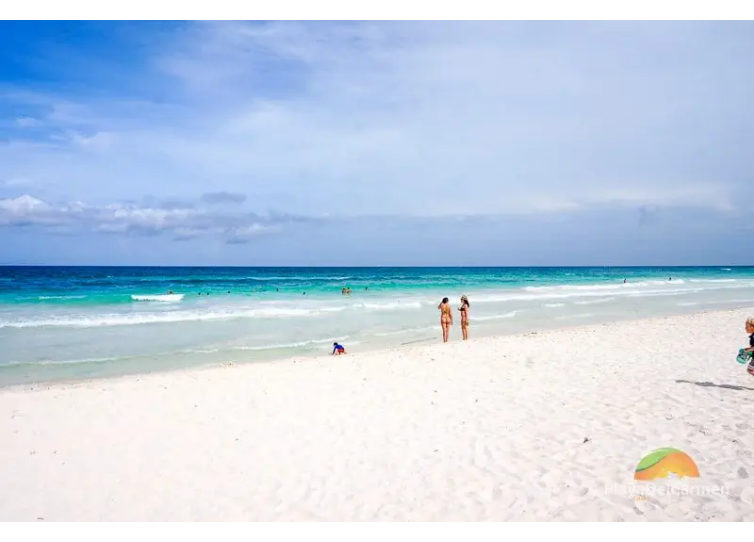How many women are in the foreground?
Please utilize the information in the image to give a detailed response to the question.

According to the caption, two women are enjoying each other's company by the water's edge in the foreground of the image.